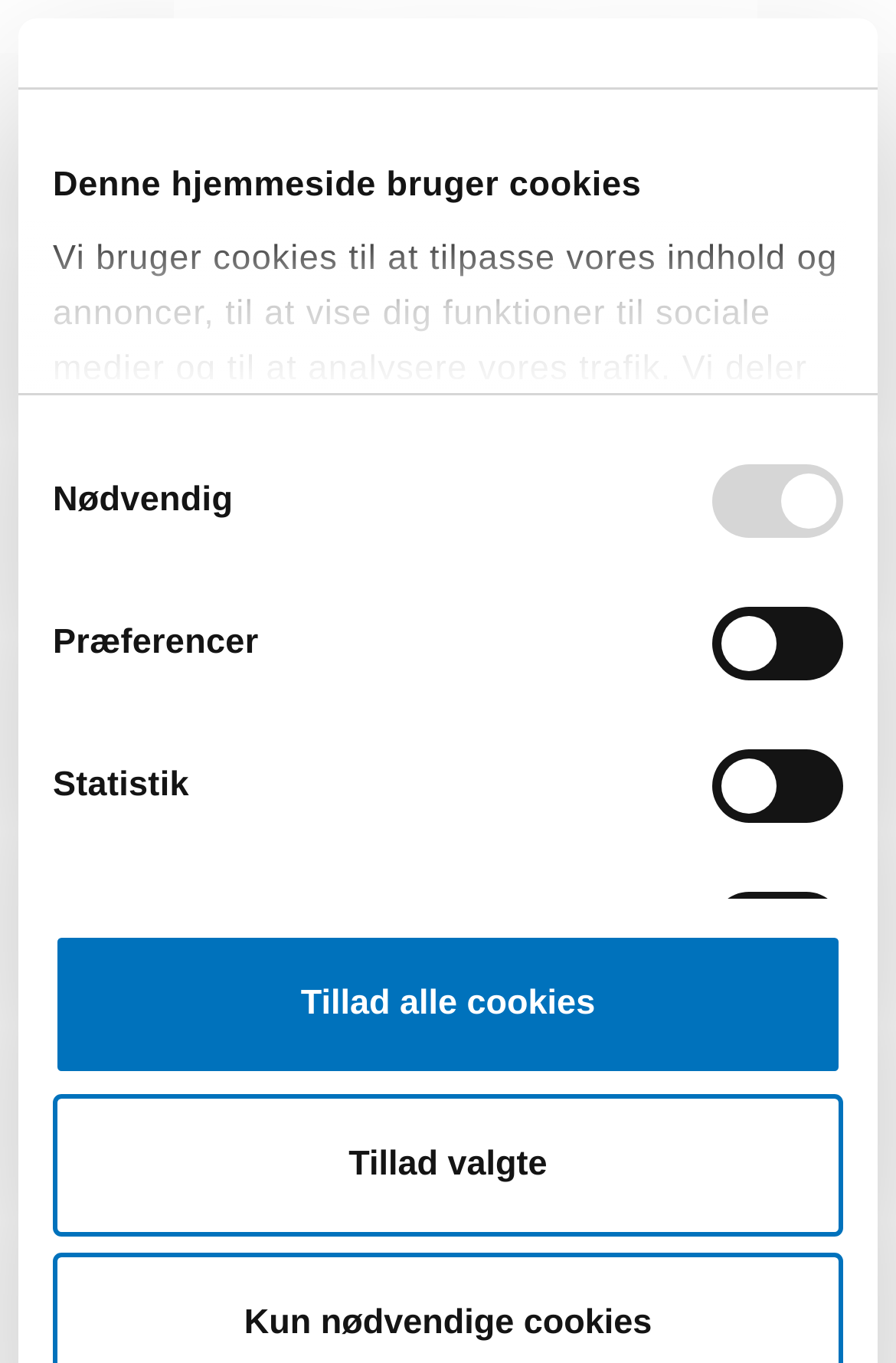What is the name of the company that ordered a complete mixing system?
Your answer should be a single word or phrase derived from the screenshot.

An Irish dairy and ingredient company